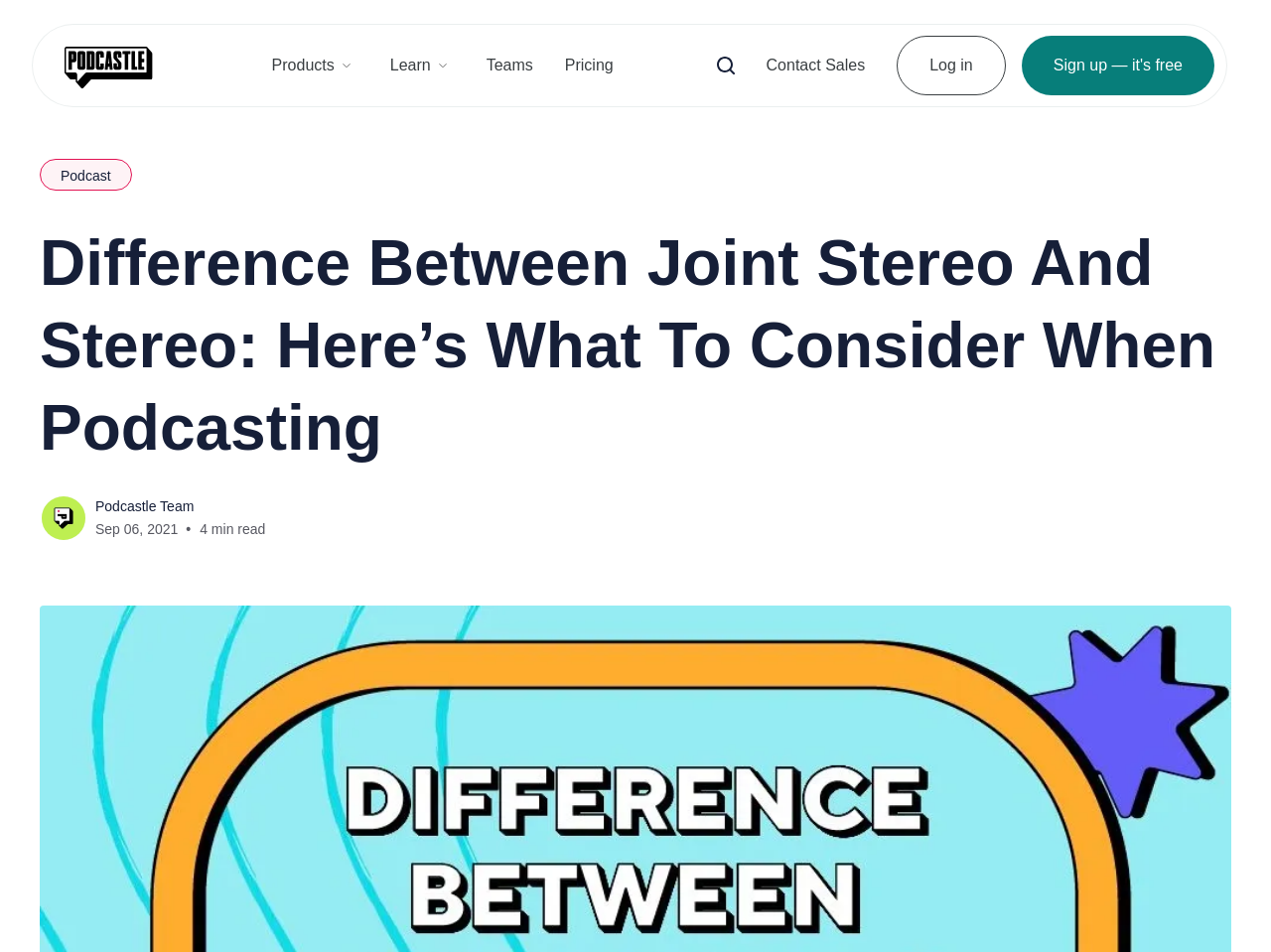Use a single word or phrase to answer the question:
What is the logo of the website?

Podcastle Header Logo